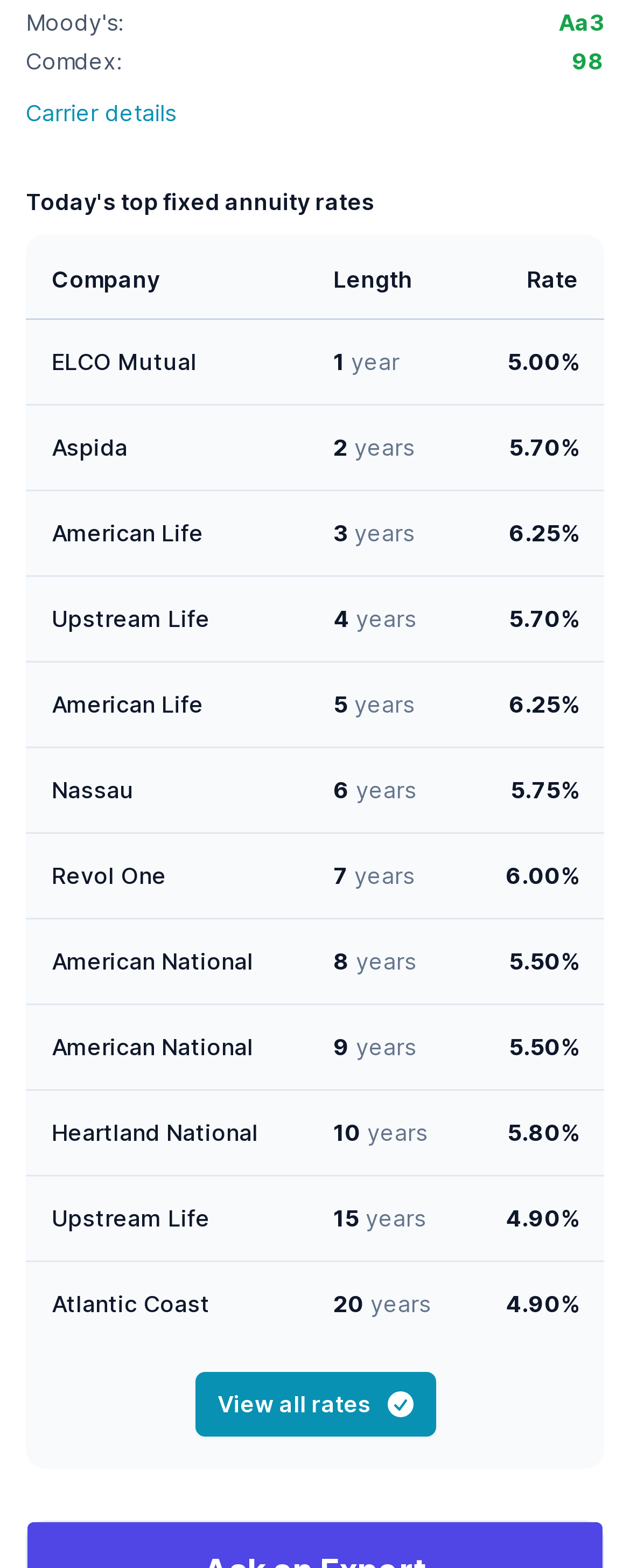Locate the bounding box coordinates of the clickable area to execute the instruction: "View carrier details". Provide the coordinates as four float numbers between 0 and 1, represented as [left, top, right, bottom].

[0.041, 0.061, 0.279, 0.082]